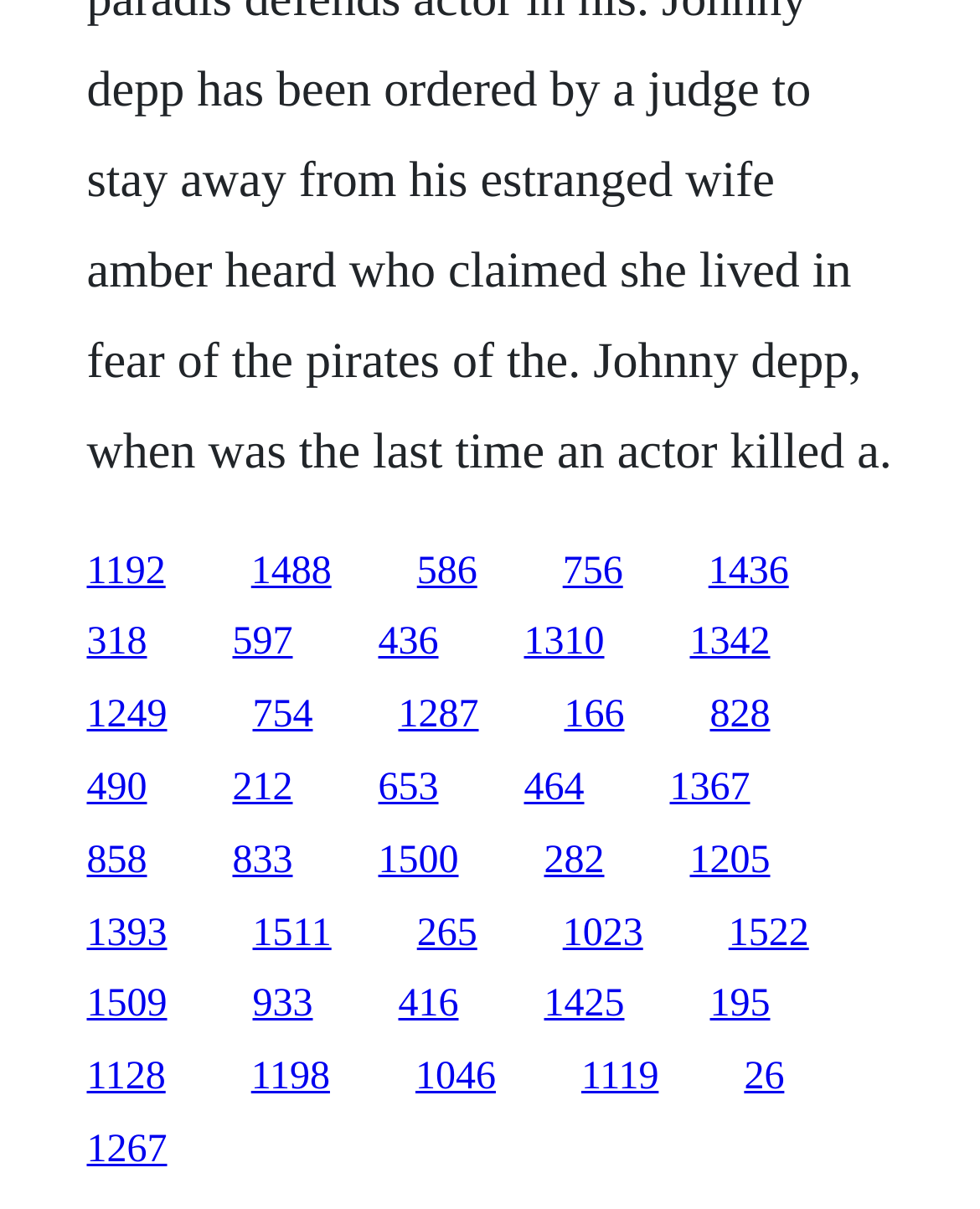Could you find the bounding box coordinates of the clickable area to complete this instruction: "access the eleventh link"?

[0.704, 0.514, 0.786, 0.55]